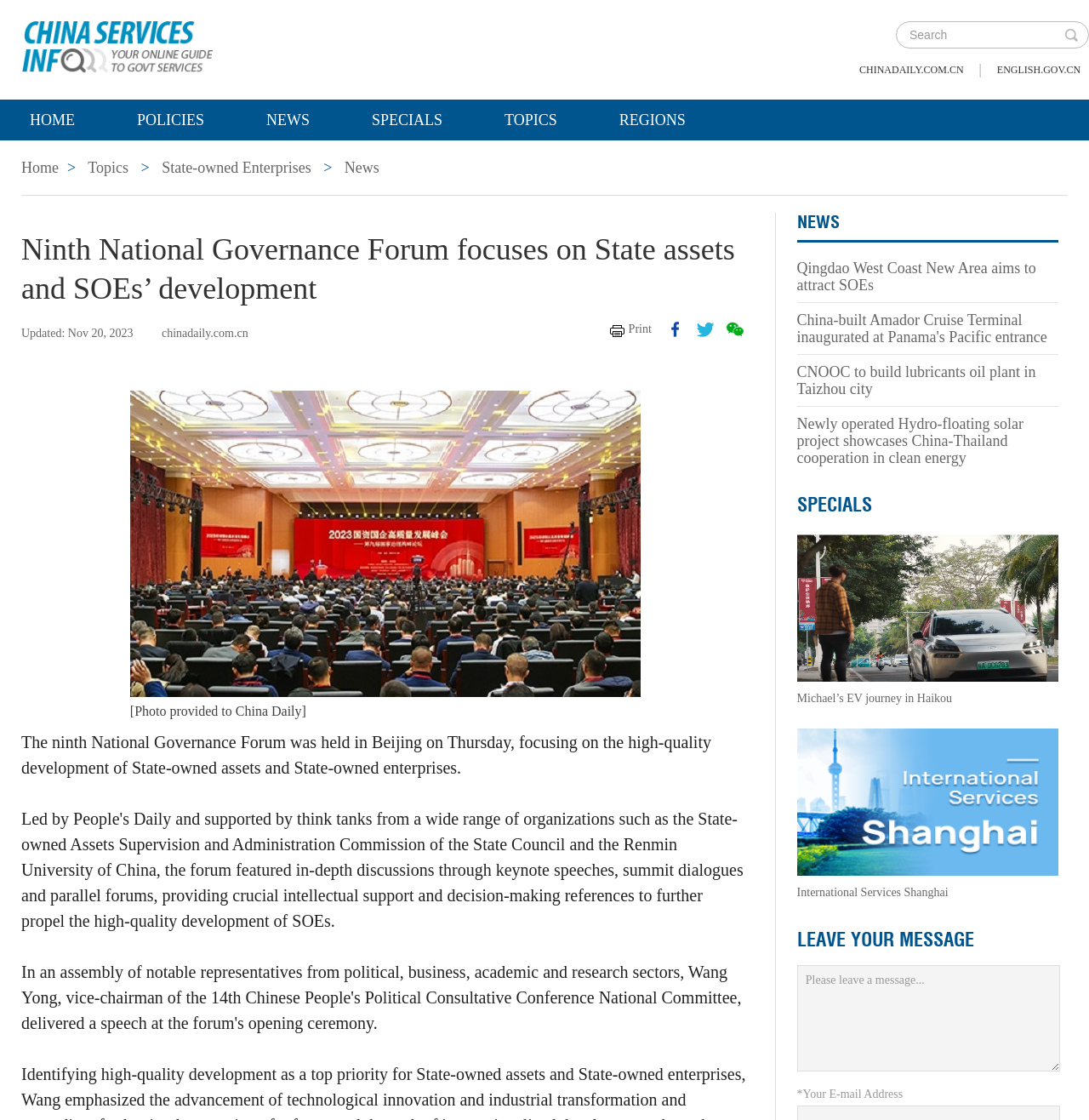Provide a comprehensive caption for the webpage.

The webpage is about the Ninth National Governance Forum, which focuses on the development of State assets and State-owned enterprises (SOEs). At the top, there is a heading with the title of the forum, accompanied by a logo image of "govt.chinadaily.com.cn" on the left. A search box is located on the top right corner.

Below the title, there is a navigation menu with links to "HOME", "POLICIES", "NEWS", "SPECIALS", "TOPICS", and "REGIONS". On the left side, there is a secondary navigation menu with links to "Home", "Topics", "State-owned Enterprises", and "News".

The main content of the webpage is divided into two sections. On the left, there is a news article about the Ninth National Governance Forum, which includes a figure with an image and a caption. The article describes the forum's focus on the high-quality development of State-owned assets and SOEs.

On the right side, there is a section with multiple news links, categorized under "NEWS" and "SPECIALS". Each link has a brief description of the news article. There are also links to social media platforms, such as Facebook, Twitter, and WeChat, at the top of this section.

At the bottom of the webpage, there is a section for leaving a message, with a heading "LEAVE YOUR MESSAGE" and a text box for users to input their message.